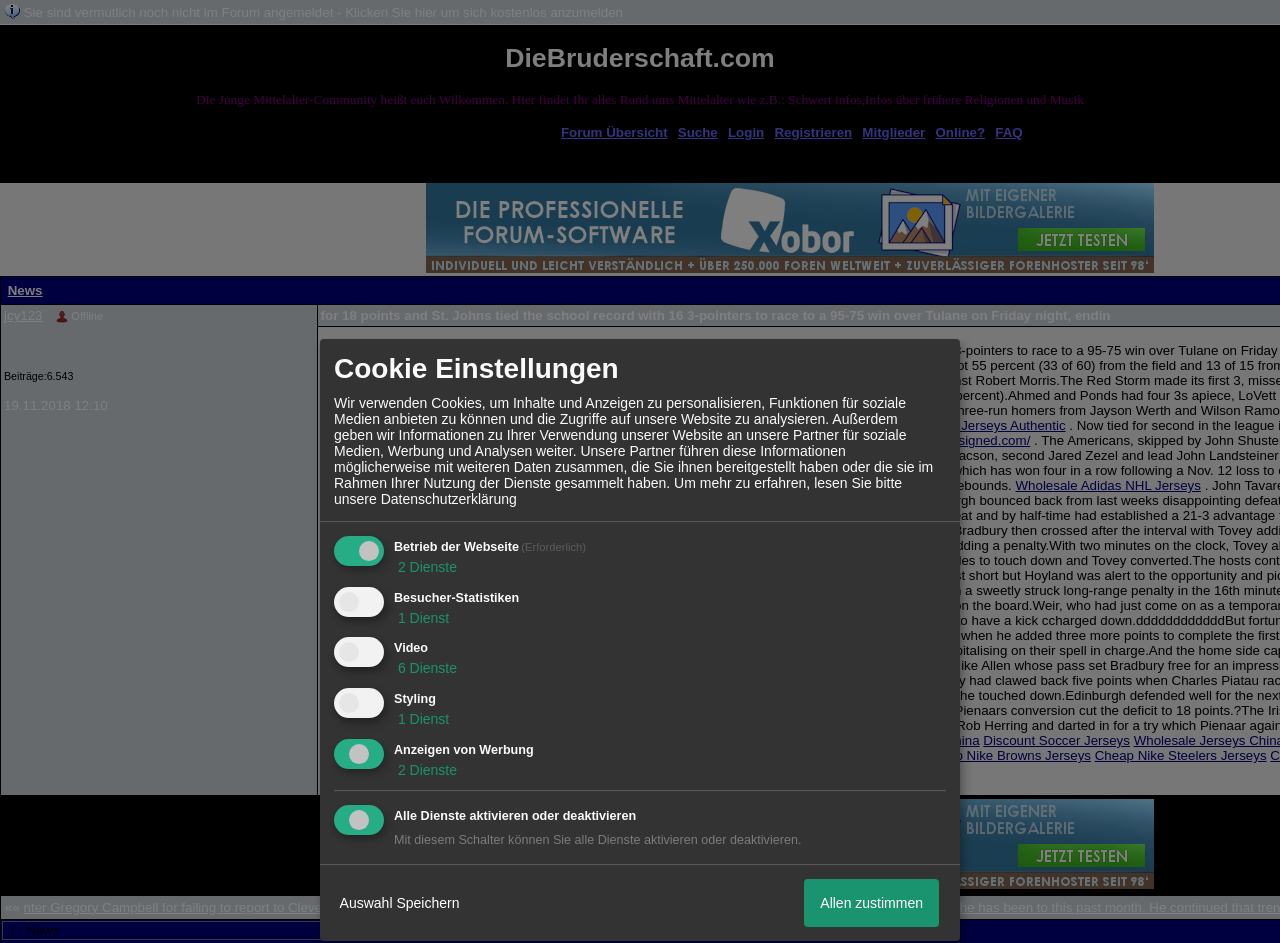Predict the bounding box for the UI component with the following description: "parent_node: Styling aria-describedby="purpose-item-styling-description"".

[0.264, 0.733, 0.303, 0.765]